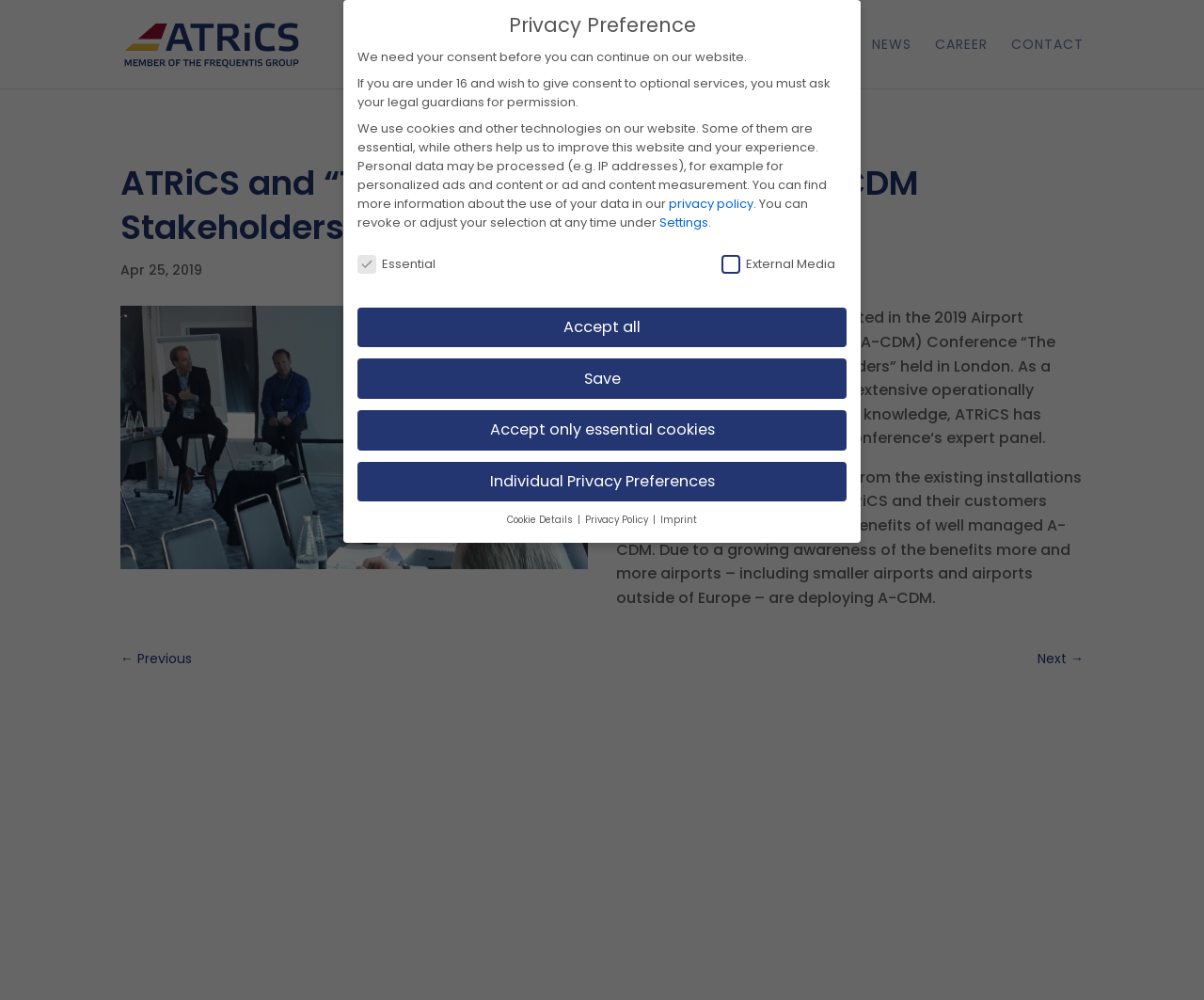Give a one-word or one-phrase response to the question: 
What is the date of the A-CDM conference?

Apr 23-25, 2019